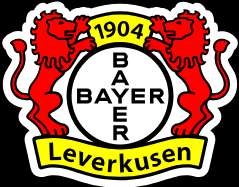Describe the image in great detail, covering all key points.

The image depicts the logo of Bayer 04 Leverkusen, a prominent German football club. The logo features a circular design with the year "1904" prominently displayed at the top, signifying the club's establishment. Two majestic red lions flank the sides of the logo, symbolizing strength and pride. The central text reads "BAYER" in bold black letters, with "LEVERKUSEN" in a curved yellow ribbon below. This logo reflects the club's rich history, strong identity, and competitive spirit in the realm of professional football.